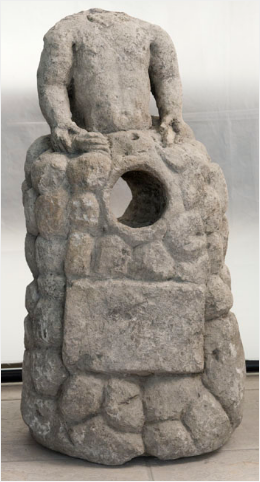What is Mithras associated with?
Examine the image and provide an in-depth answer to the question.

According to the caption, Mithras is a deity often associated with ancient Roman and Persian mythology, highlighting the cultural and historical context in which the sculpture was created.